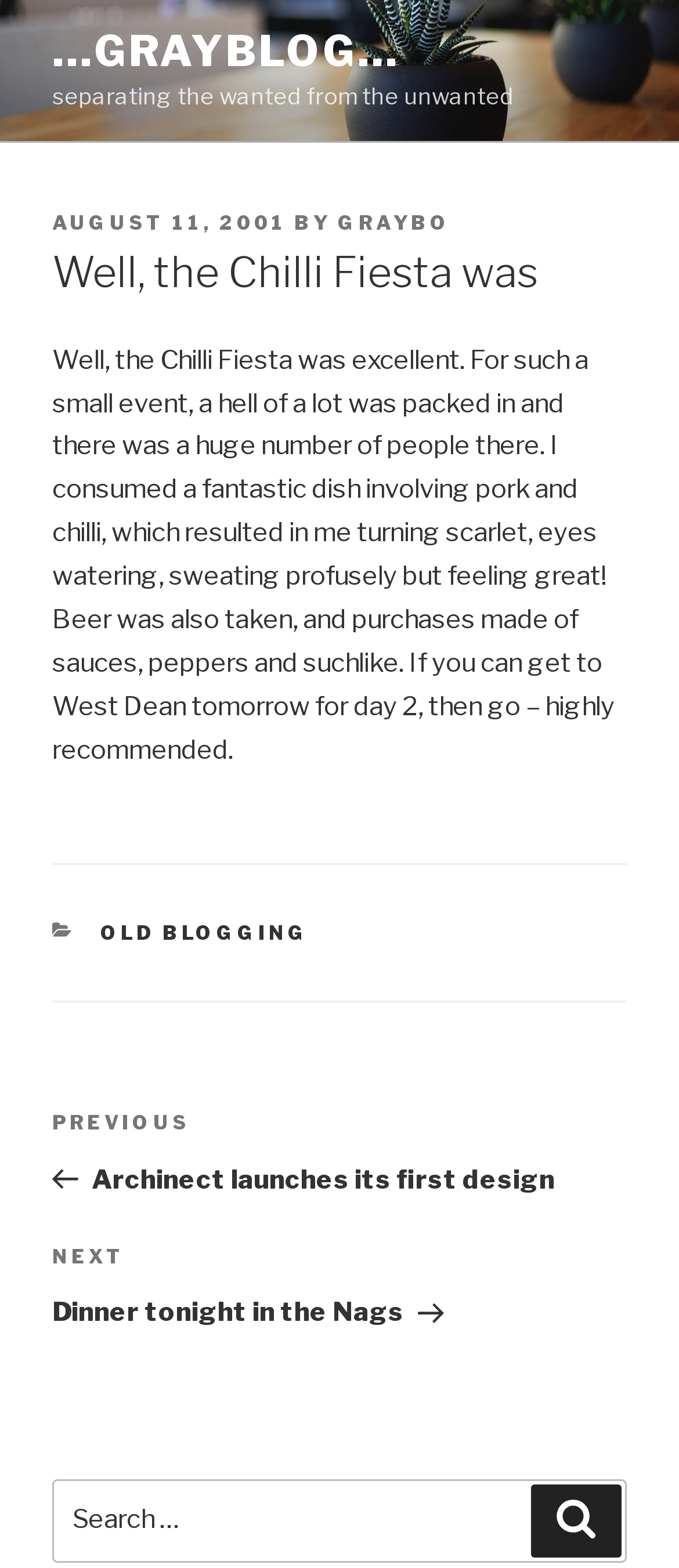Specify the bounding box coordinates of the element's region that should be clicked to achieve the following instruction: "Click on the link to view next post". The bounding box coordinates consist of four float numbers between 0 and 1, in the format [left, top, right, bottom].

[0.077, 0.791, 0.923, 0.847]